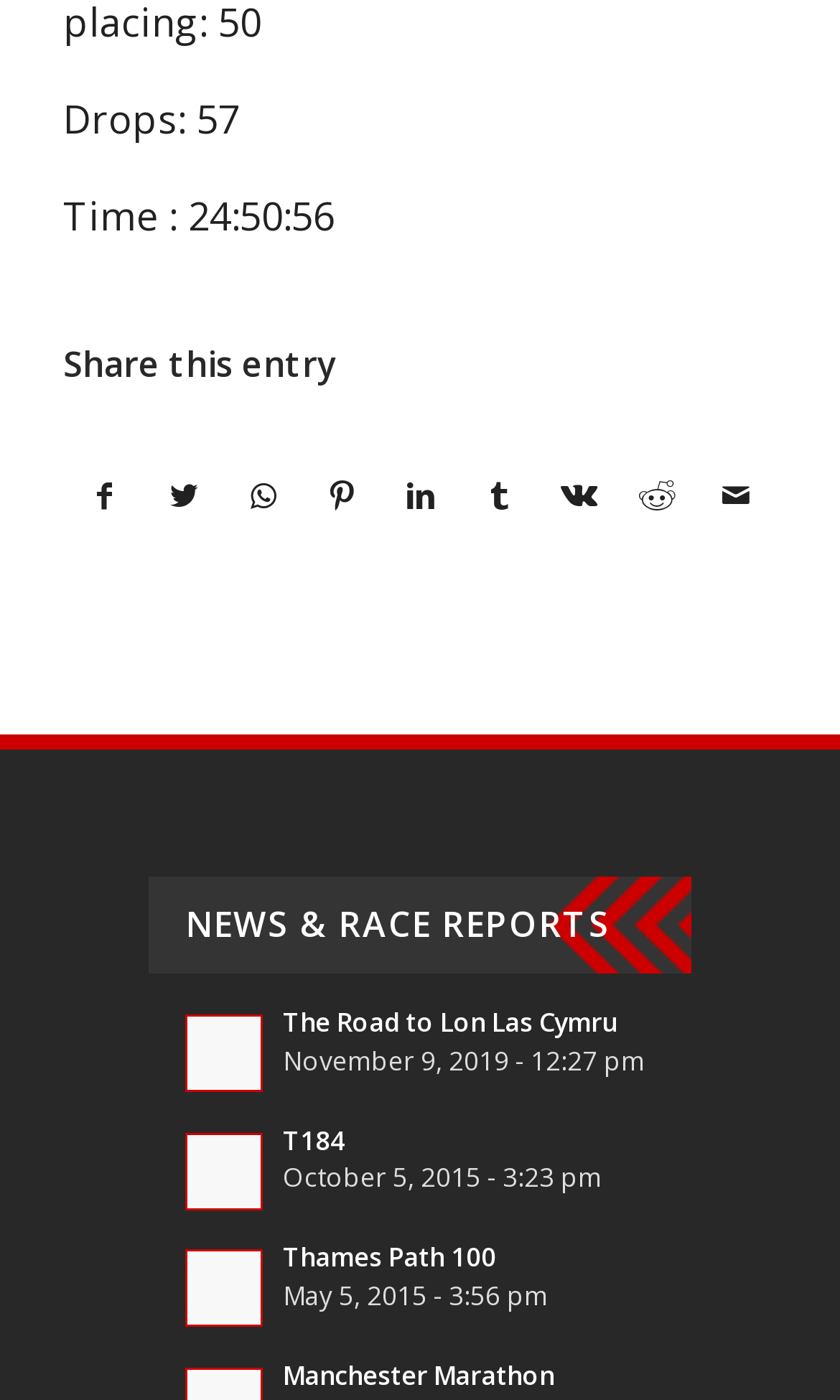Please identify the coordinates of the bounding box that should be clicked to fulfill this instruction: "Read news about The Road to Lon Las Cymru".

[0.178, 0.719, 0.822, 0.788]